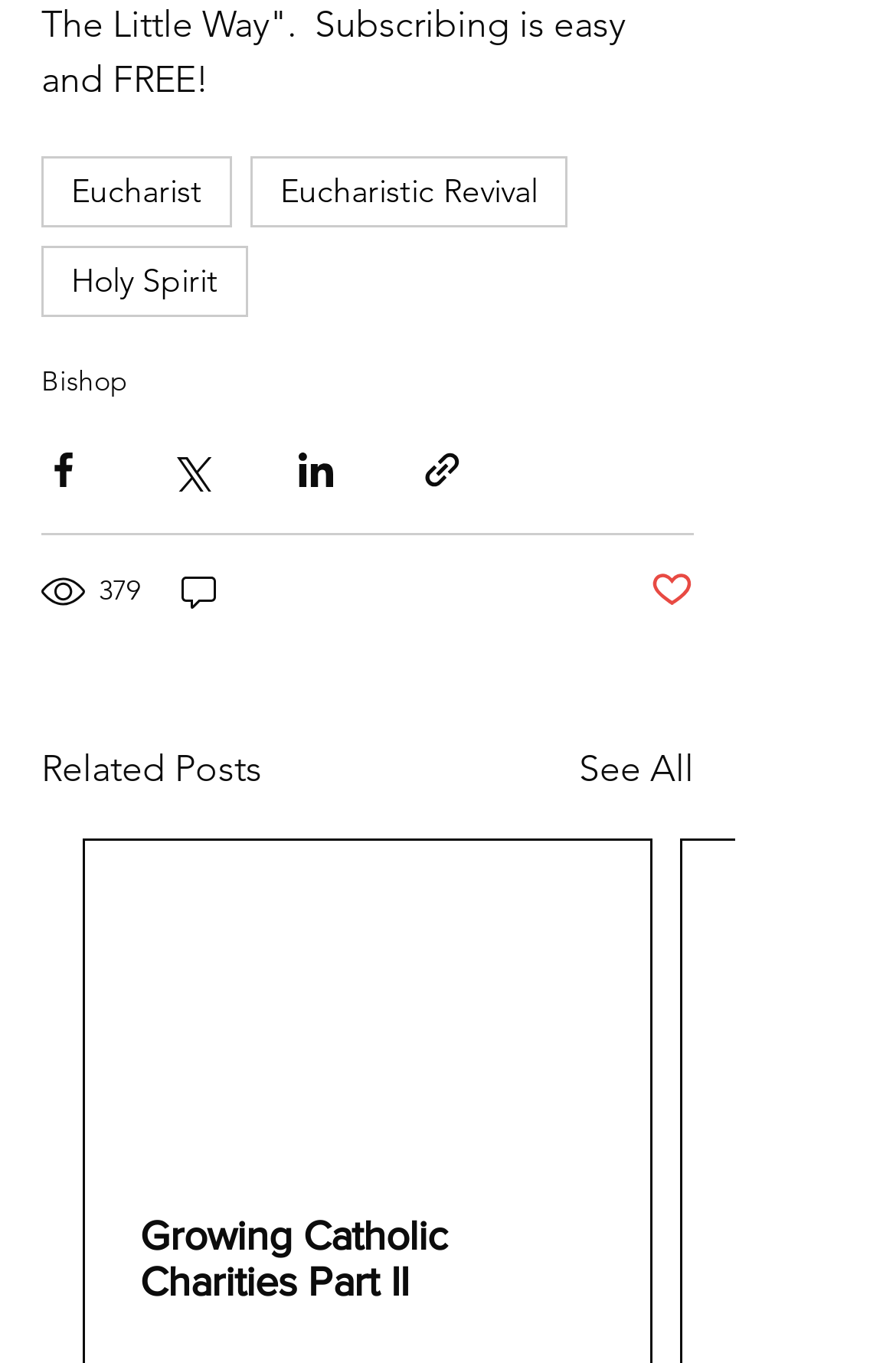Calculate the bounding box coordinates of the UI element given the description: "Memorandum of Understanding".

None